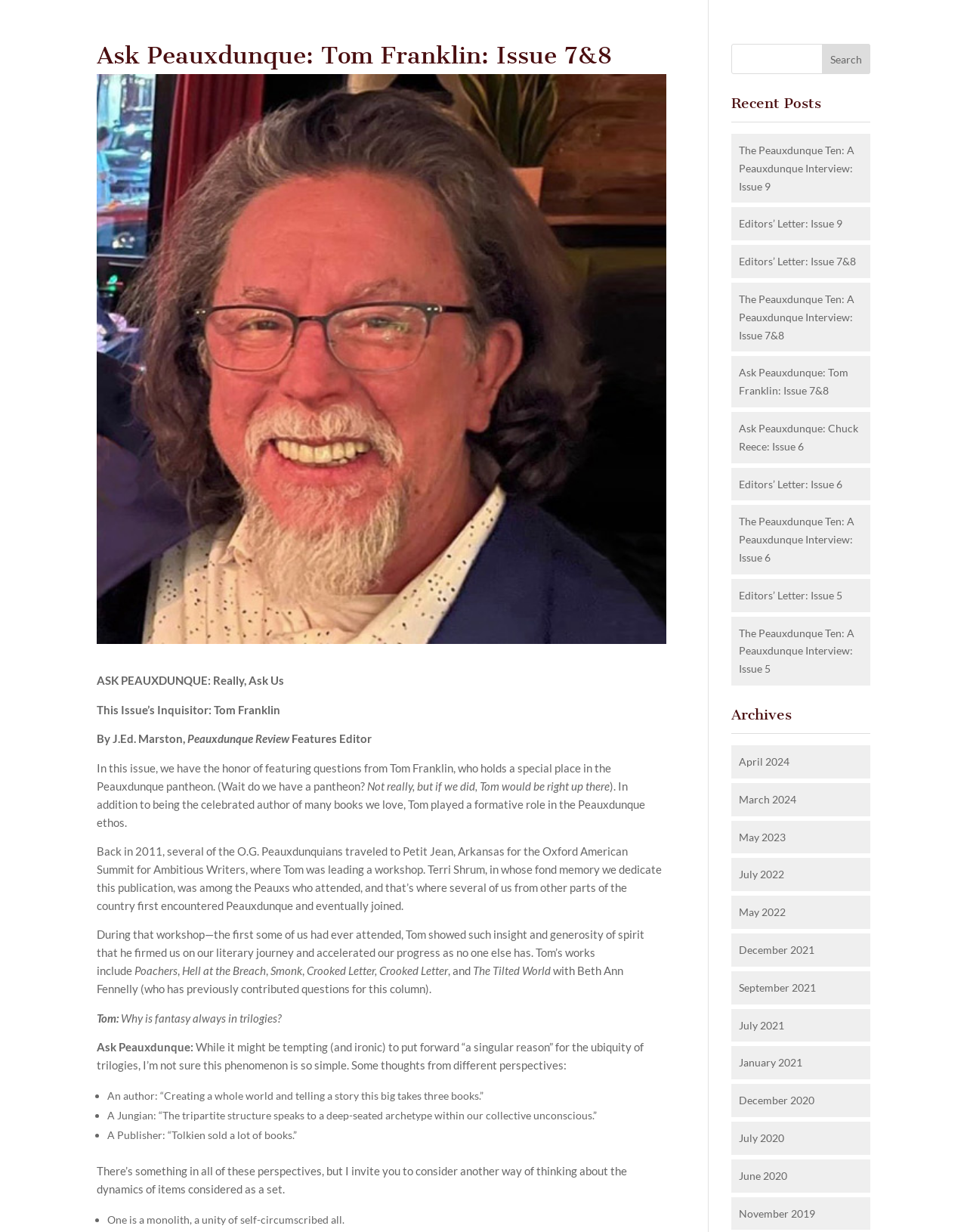Show the bounding box coordinates for the element that needs to be clicked to execute the following instruction: "Click on 'Ask Peauxdunque: Chuck Reece: Issue 6'". Provide the coordinates in the form of four float numbers between 0 and 1, i.e., [left, top, right, bottom].

[0.764, 0.342, 0.888, 0.367]